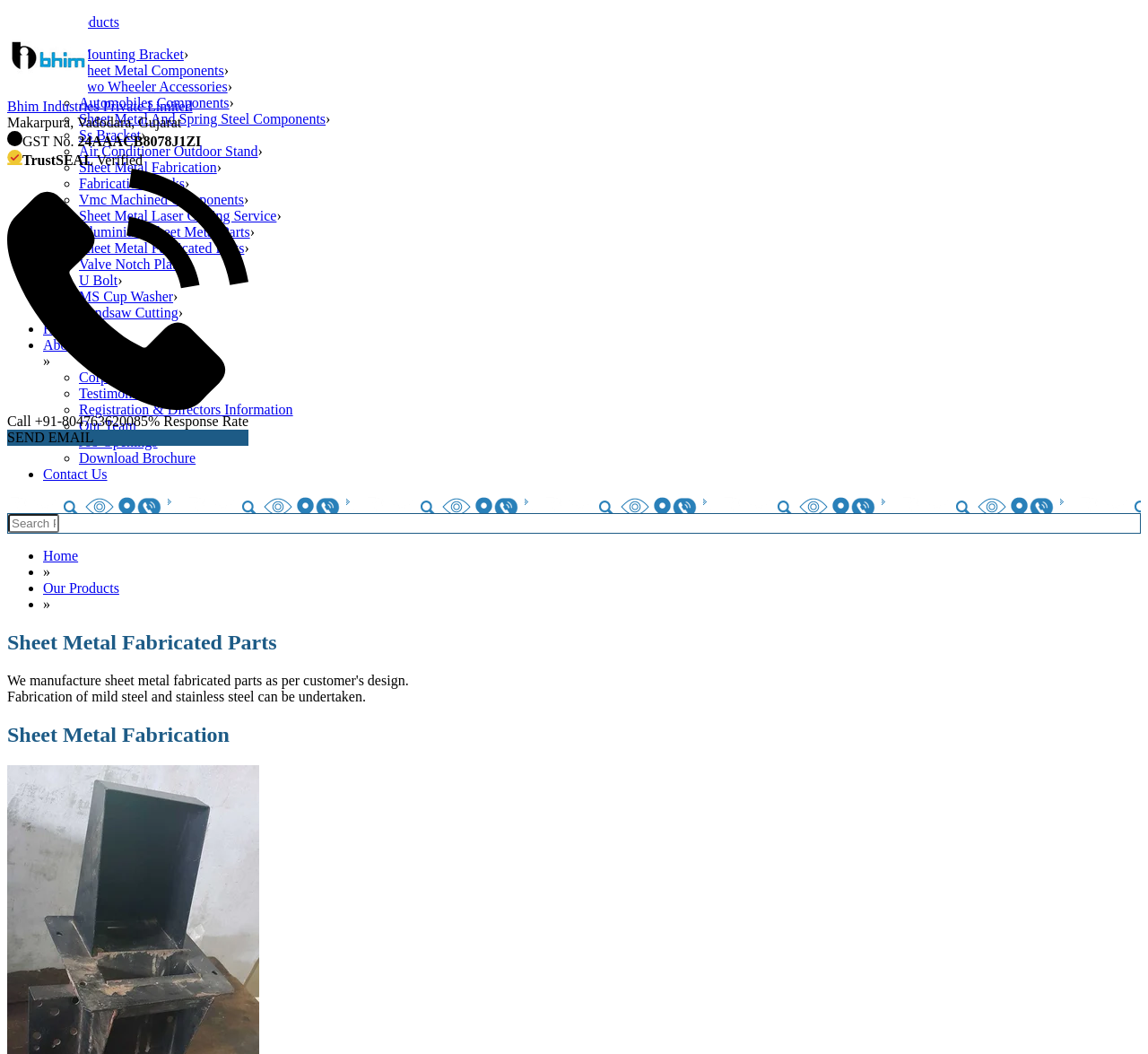Given the element description Download Brochure, identify the bounding box coordinates for the UI element on the webpage screenshot. The format should be (top-left x, top-left y, bottom-right x, bottom-right y), with values between 0 and 1.

[0.069, 0.427, 0.17, 0.442]